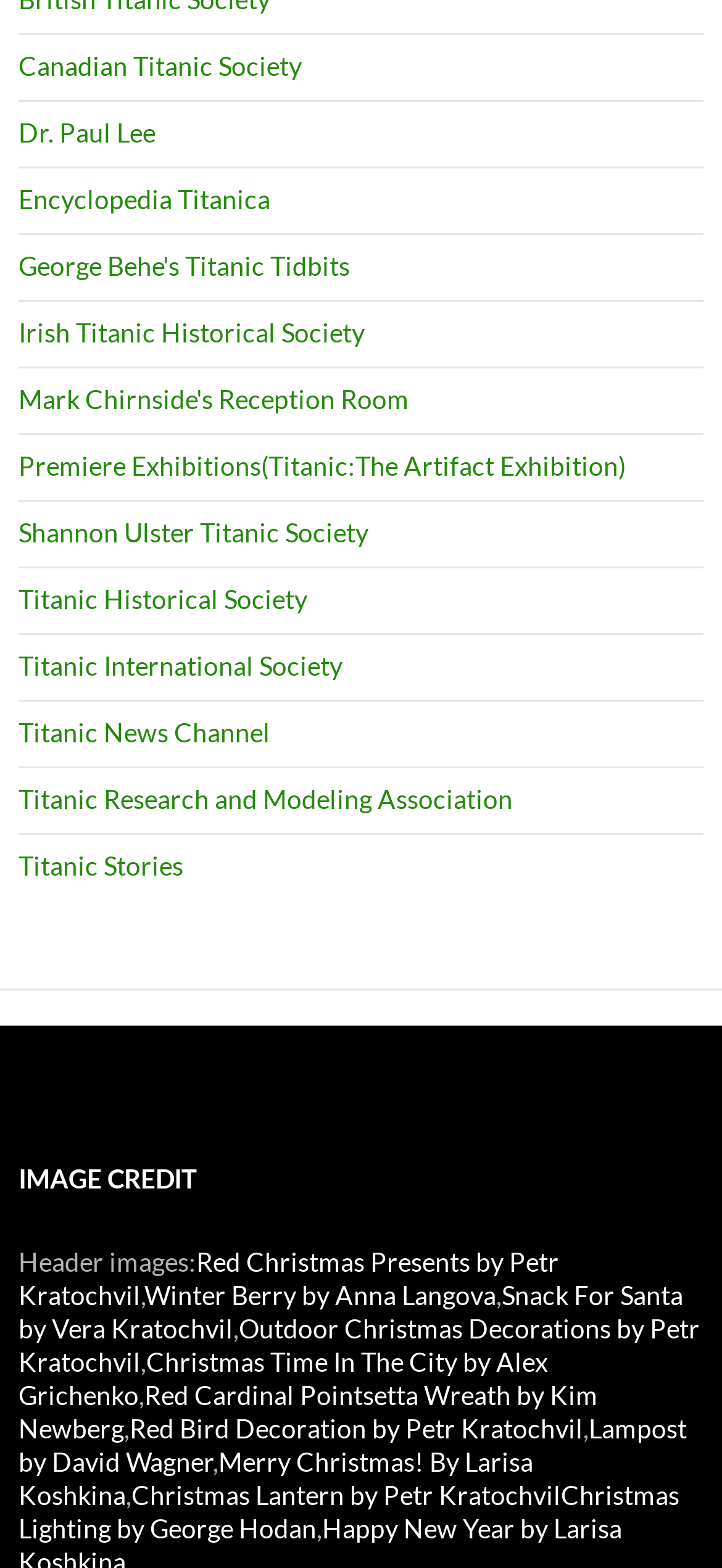Determine the bounding box coordinates for the UI element with the following description: "Titanic Historical Society". The coordinates should be four float numbers between 0 and 1, represented as [left, top, right, bottom].

[0.026, 0.372, 0.426, 0.392]